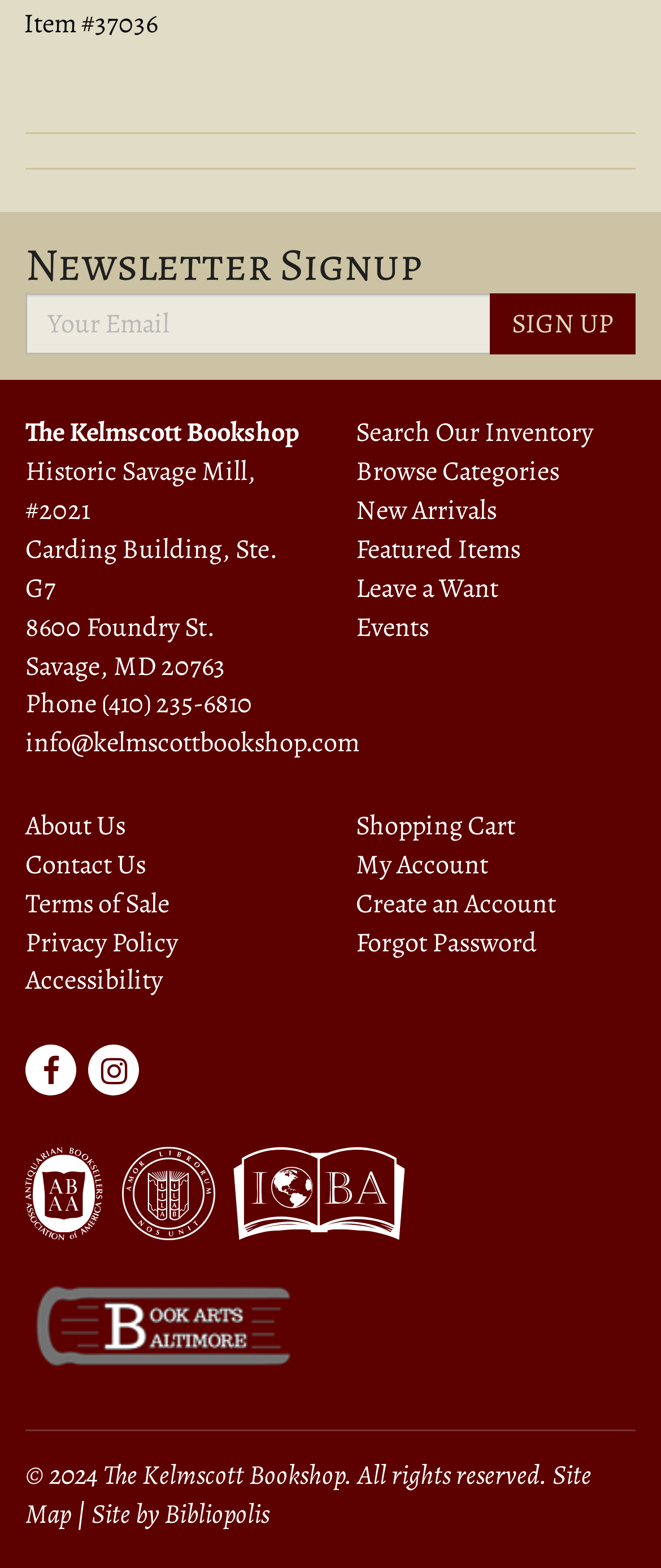What is the purpose of the 'SIGN UP' button?
Using the image provided, answer with just one word or phrase.

Newsletter Signup